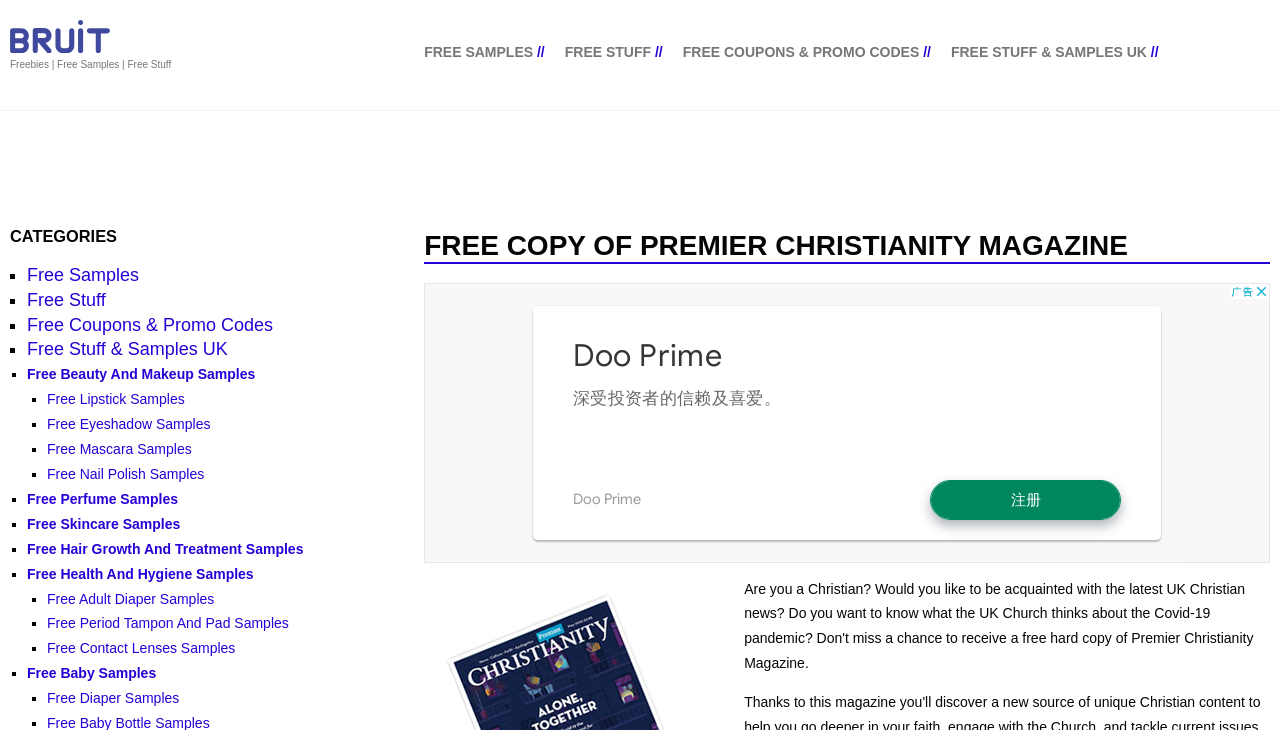What is the first type of free sample listed under the 'CATEGORIES' section?
Please give a detailed and elaborate answer to the question based on the image.

By analyzing the webpage, I found that the first type of free sample listed under the 'CATEGORIES' section is 'Free Samples', which is indicated by the link at the top of the section.